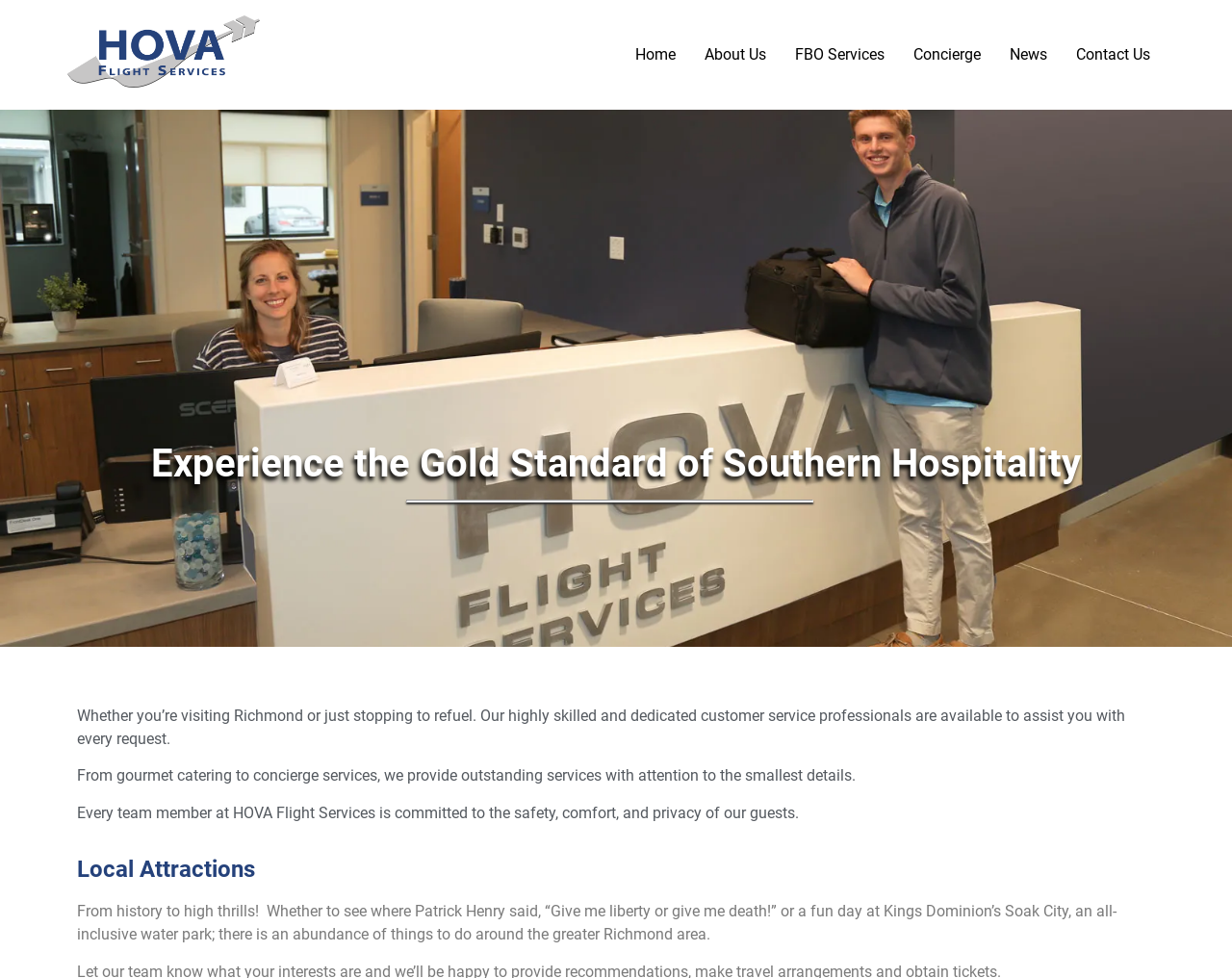Extract the bounding box coordinates for the described element: "Home". The coordinates should be represented as four float numbers between 0 and 1: [left, top, right, bottom].

[0.504, 0.036, 0.56, 0.076]